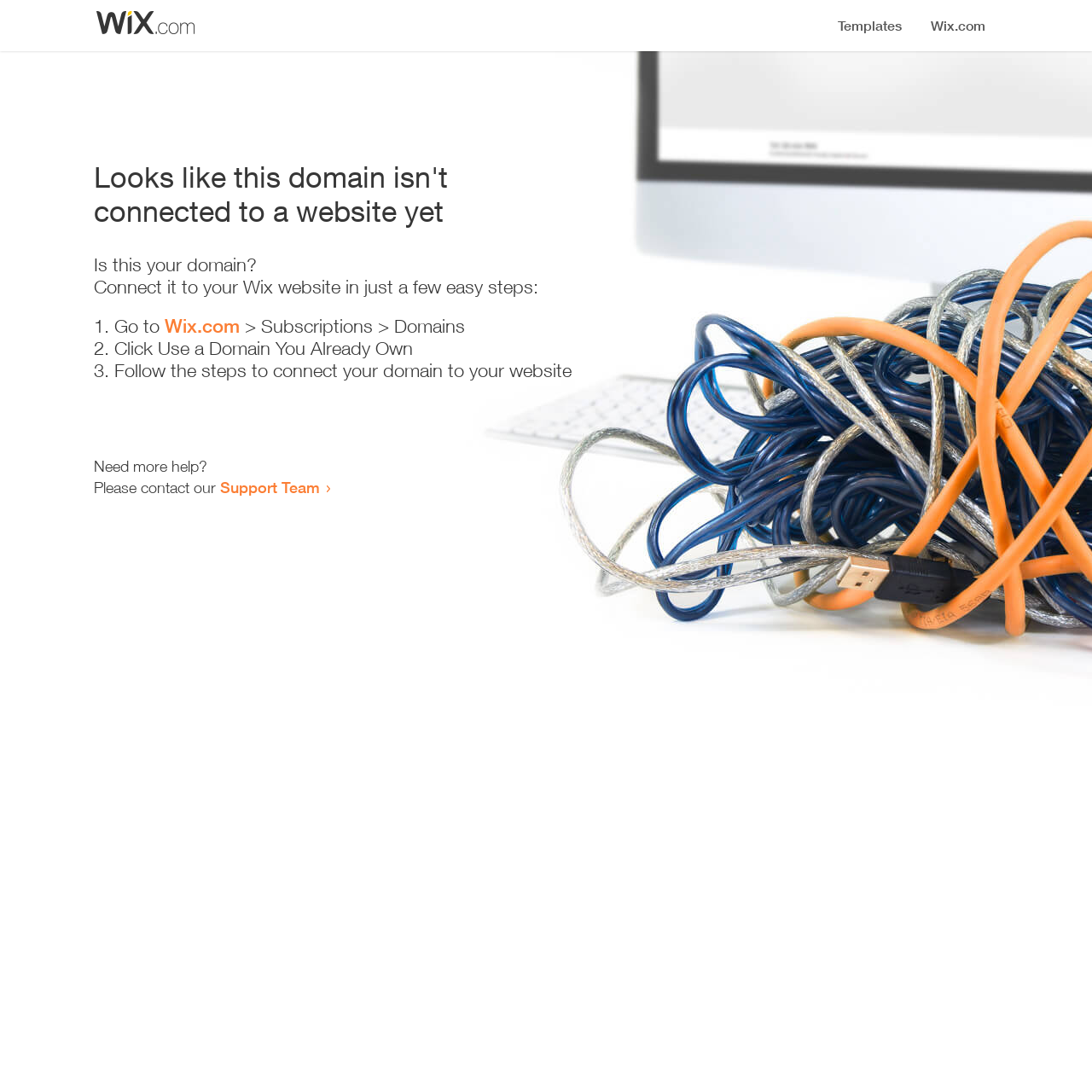What should the user do if they need more help?
Provide a detailed answer to the question, using the image to inform your response.

The webpage provides a message 'Need more help?' and suggests contacting the Support Team for assistance, which implies that the user should reach out to the Support Team if they require further guidance.